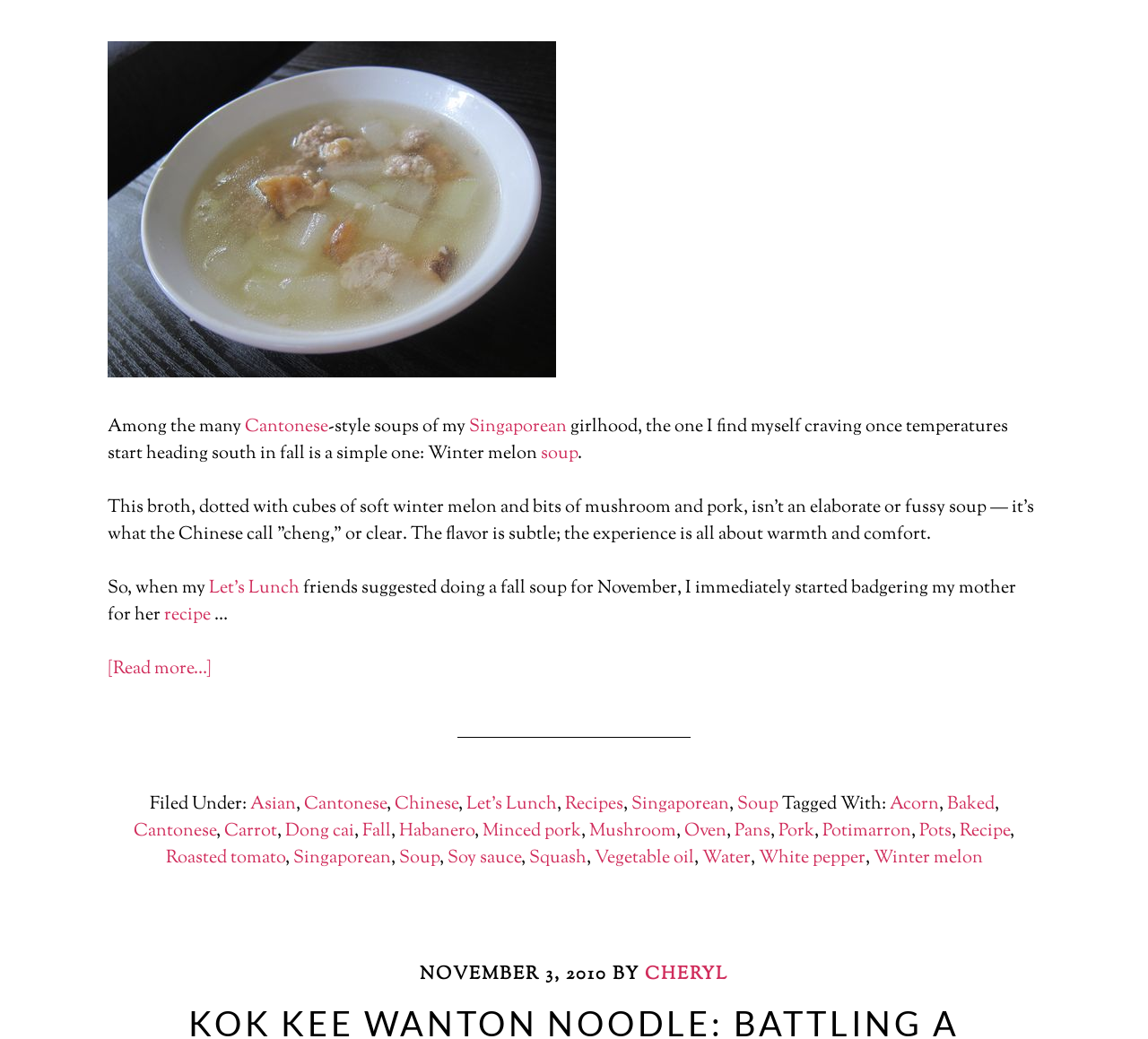Based on the element description Dong cai, identify the bounding box coordinates for the UI element. The coordinates should be in the format (top-left x, top-left y, bottom-right x, bottom-right y) and within the 0 to 1 range.

[0.248, 0.788, 0.309, 0.813]